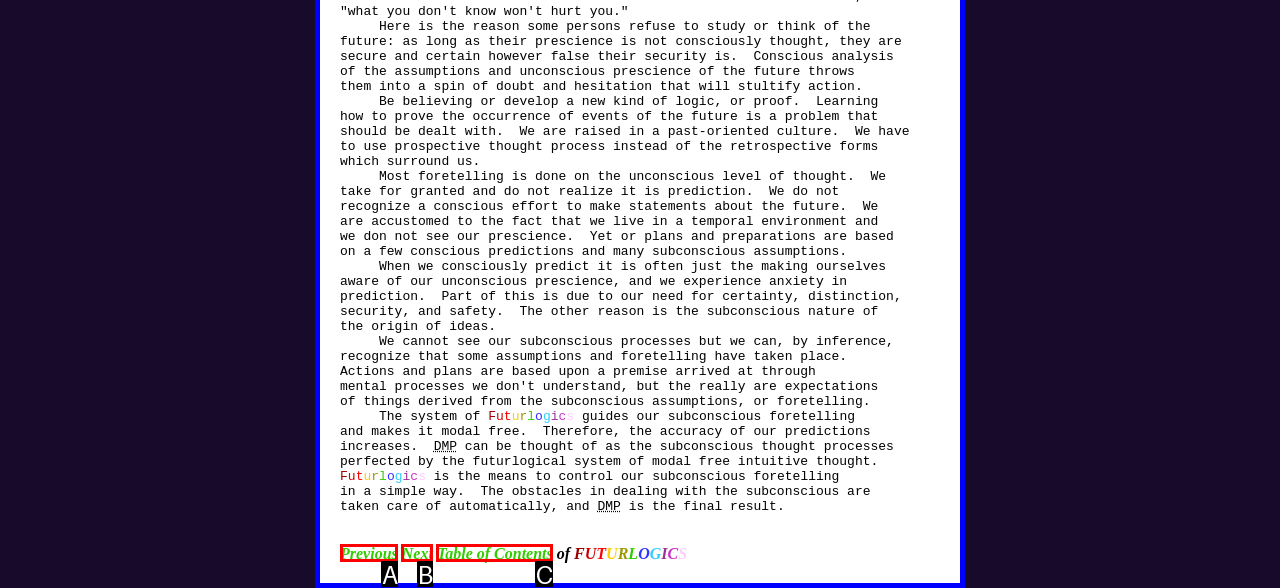From the available choices, determine which HTML element fits this description: Table of Contents Respond with the correct letter.

C